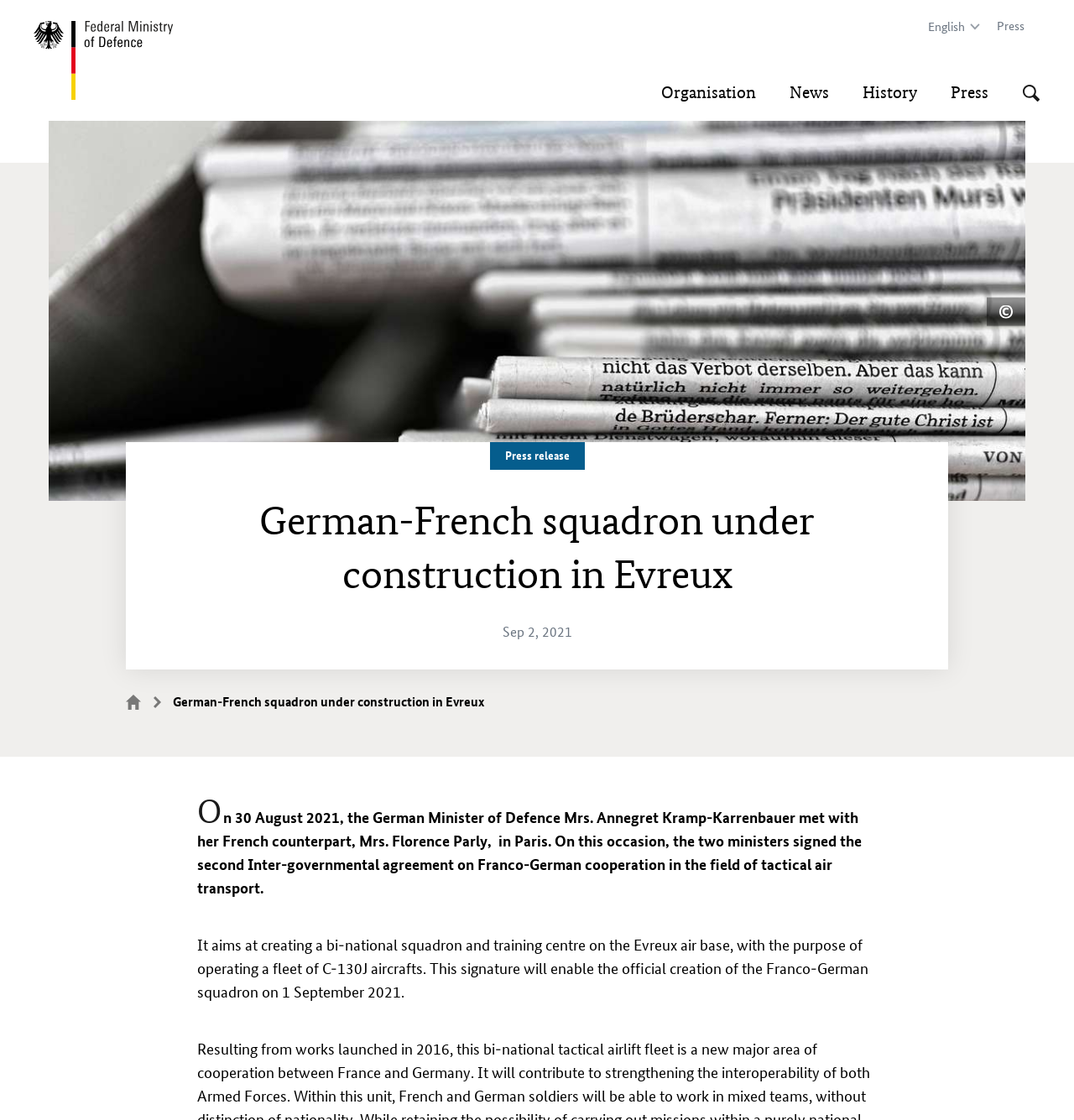Offer a meticulous description of the webpage's structure and content.

The webpage is about the German-French squadron under construction in Evreux, as indicated by the title. At the top, there is a layout table with a publication date "Sep 2, 2021" on the right side. Below this, there is a "You are here" section with a breadcrumb navigation, including links to "Home" and the current page title.

The main content of the page consists of four paragraphs of text, describing the meeting between the German Minister of Defence and her French counterpart, the signing of an inter-governmental agreement, and the creation of a bi-national squadron and training centre. The text also explains the purpose and significance of this cooperation.

On the right side of the page, there is a link to "All press releases". Below this, there is a button to "Recommend this site" and a section with social sharing options.

At the bottom of the page, there is a footer navigation section with links to "Organisation", "News", "History", and "Press". Below this, there is a section with links to "Contact", "Infoline", "Press", and "Brochures" under the heading "FMOD Federal Ministry of Defence Services".

Additionally, there is a dialog box at the bottom of the page, titled "We care about protecting your data", which provides information about data protection and allows users to customize their settings.